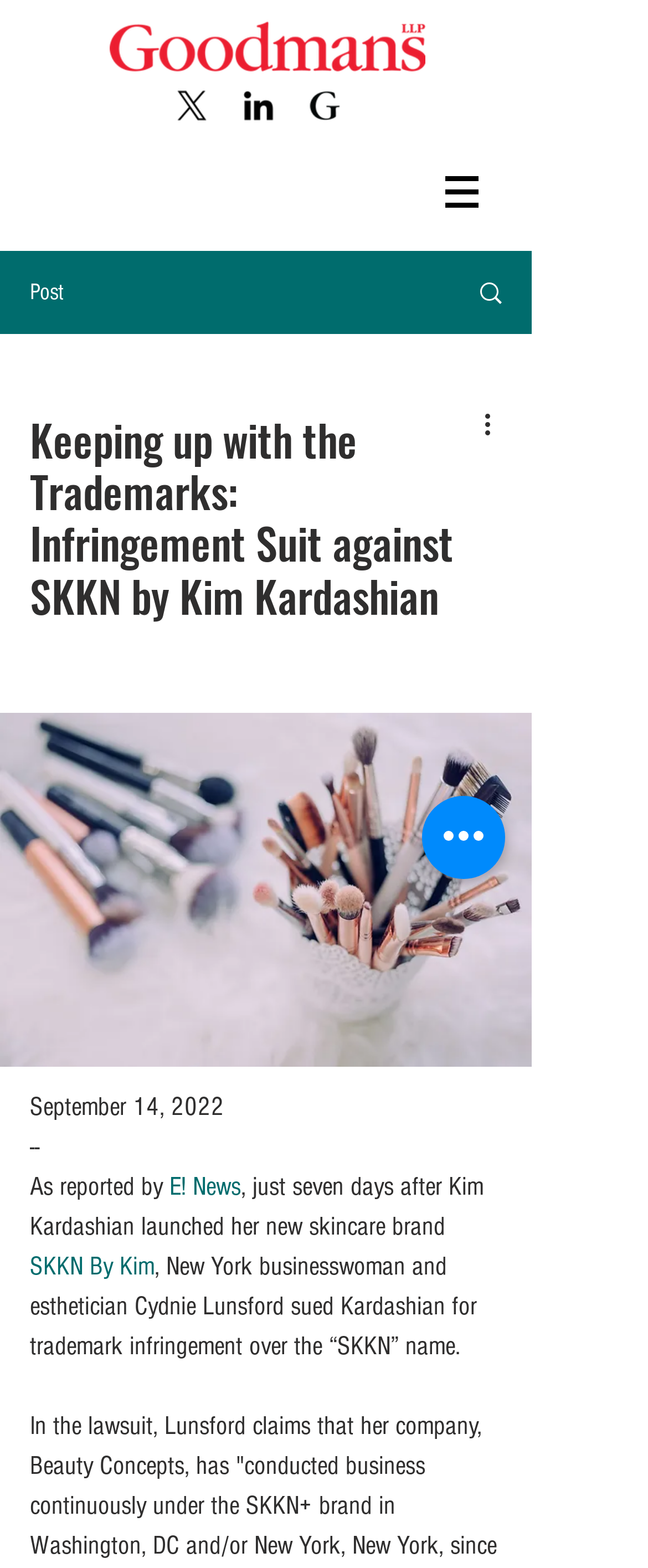Determine the bounding box coordinates for the UI element with the following description: "aria-label="Quick actions"". The coordinates should be four float numbers between 0 and 1, represented as [left, top, right, bottom].

[0.651, 0.508, 0.779, 0.561]